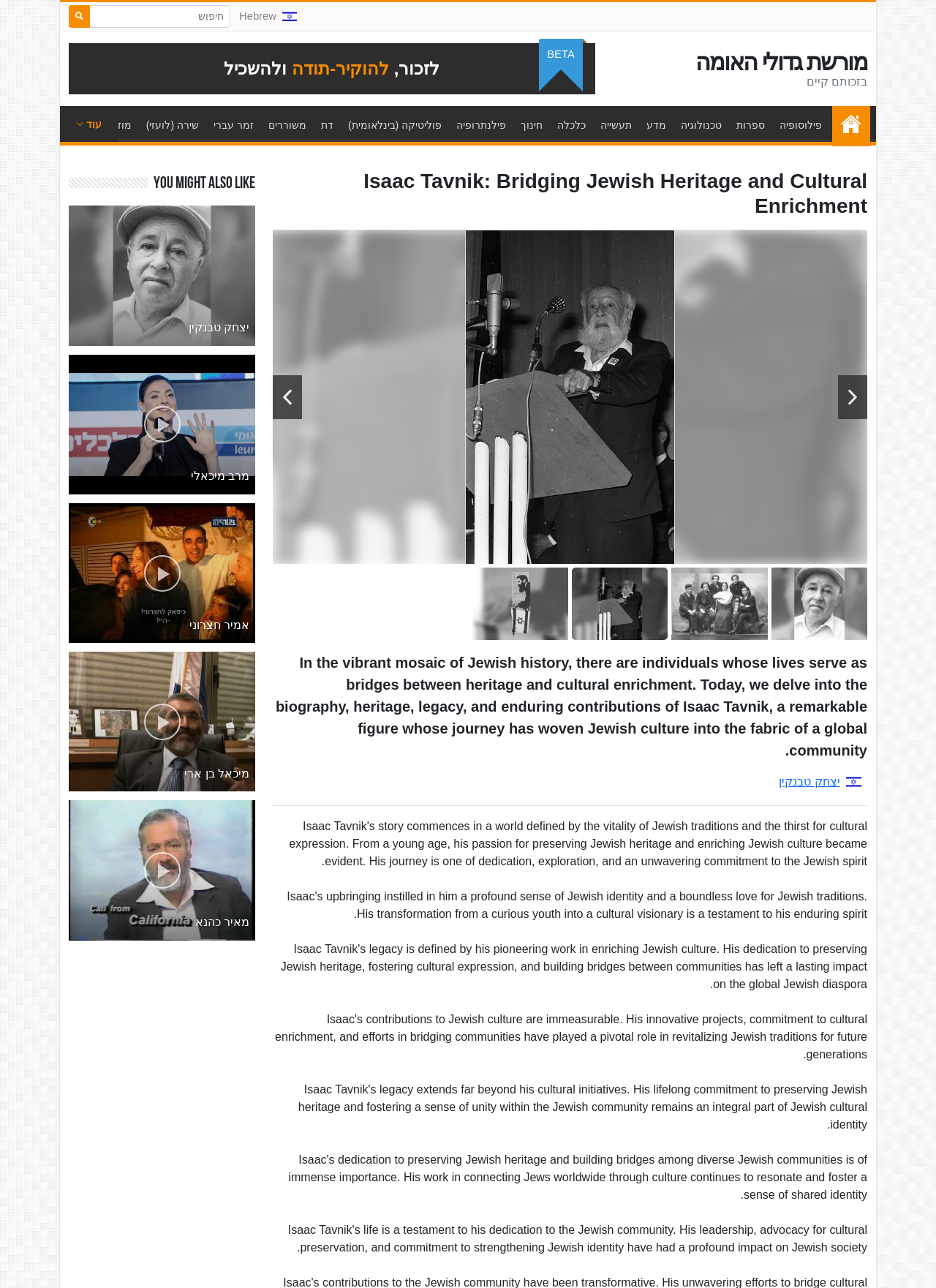Provide a thorough description of the webpage you see.

This webpage is dedicated to Isaac Tavnik, a figure who bridged Jewish heritage and cultural enrichment. At the top, there is a navigation bar with a search box and a button on the left, followed by a link to switch to Hebrew and a link to the website's main page. Below the navigation bar, there is a heading that reads "Isaac Tavnik: Bridging Jewish Heritage and Cultural Enrichment" and a link to the same title.

On the left side of the page, there is a list of categories, including philosophy, literature, technology, science, industry, economy, education, philanthropy, politics, religion, poets, Hebrew song, classical music, and dance. Each category is represented by a link.

To the right of the categories, there is a brief introduction to Isaac Tavnik, describing him as an individual whose life serves as a bridge between heritage and cultural enrichment. Below the introduction, there is a link to a biography of Isaac Tavnik, accompanied by an image.

Further down the page, there is a section titled "You might also like," which features links to other biographies, including those of Yitzhak Tavnikin, Rabbi Michaeli, Amir Hetsroni, Michael Ben Ari, and Meir Kahana. Each link is accompanied by an image.

At the bottom of the page, there is a link to view more content, represented by an icon.